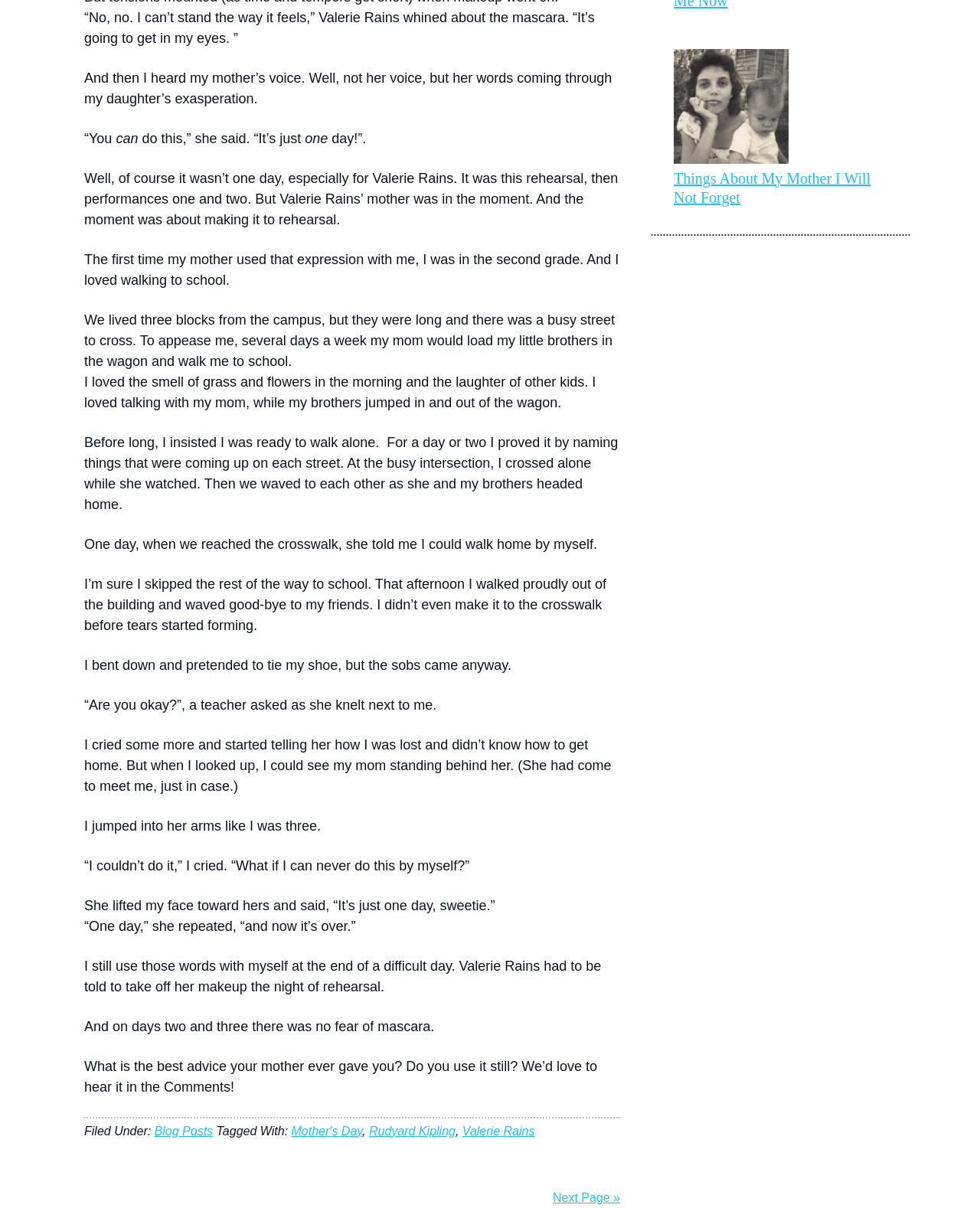What is the name of the person who didn't like the mascara?
Carefully analyze the image and provide a thorough answer to the question.

The text mentions '“No, no. I can’t stand the way it feels,” Valerie Rains whined about the mascara.' which indicates that Valerie Rains is the person who didn't like the mascara.